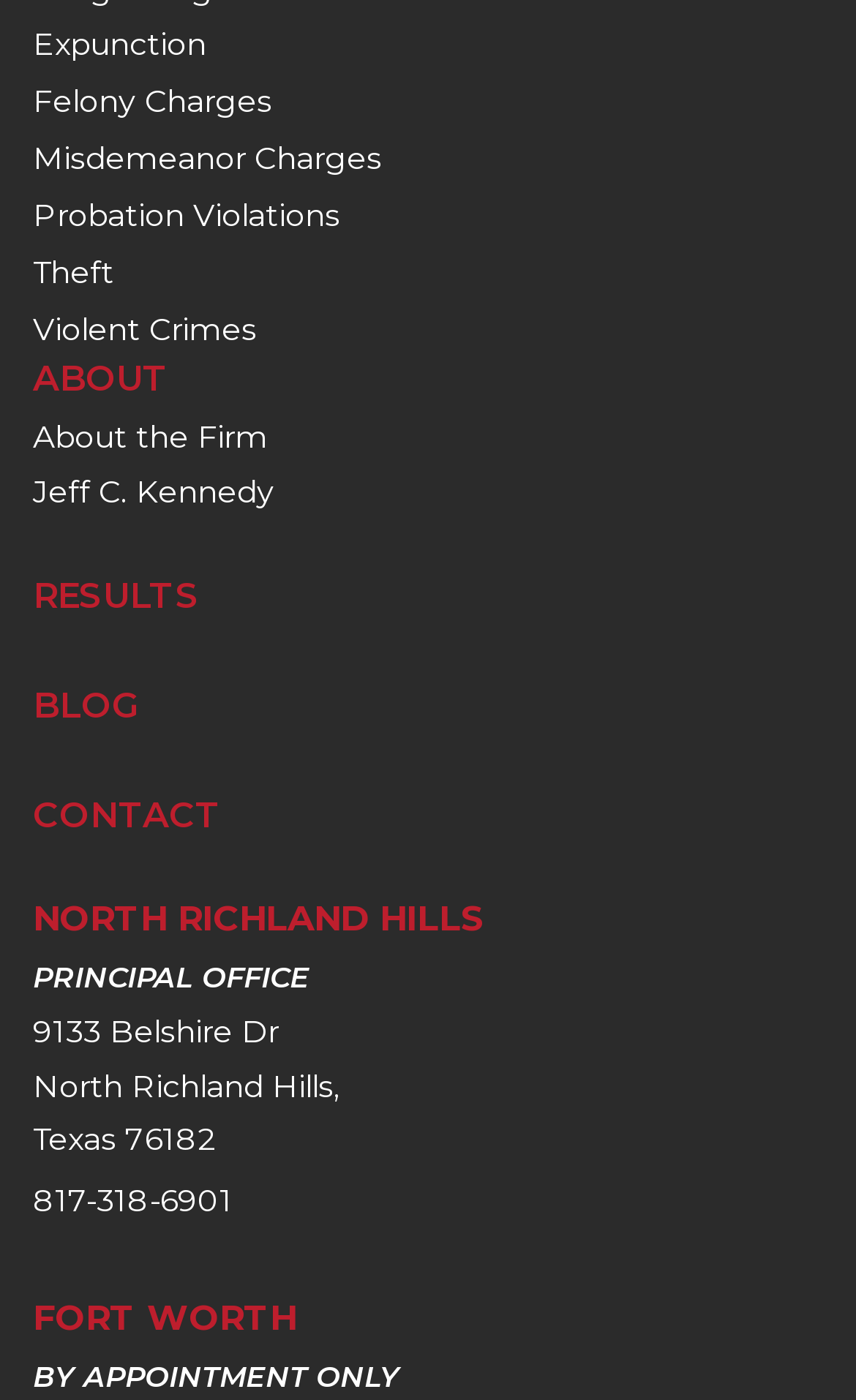Find and provide the bounding box coordinates for the UI element described with: "Results".

[0.038, 0.408, 0.233, 0.447]